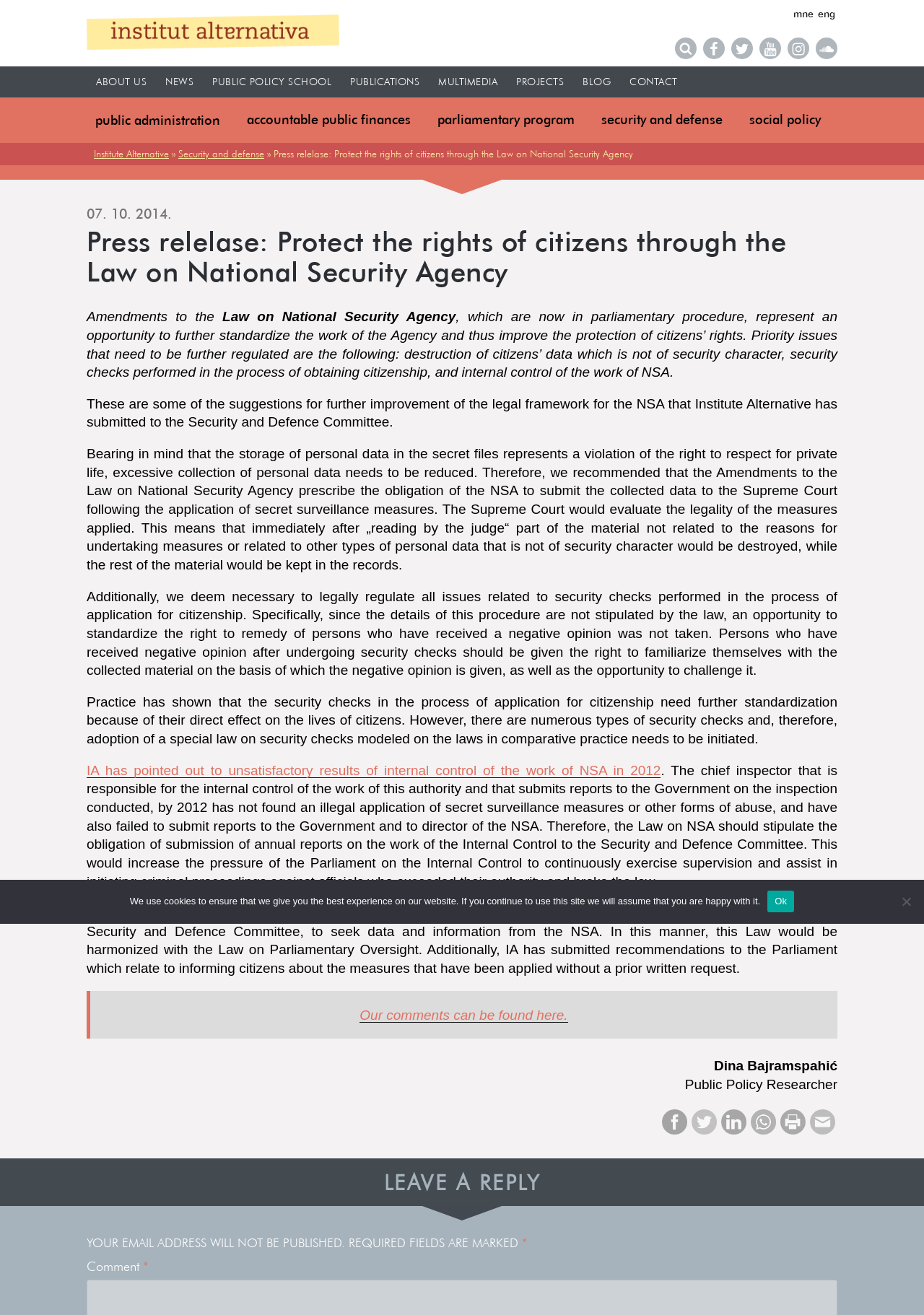Offer a detailed explanation of the webpage layout and contents.

This webpage is about a press release from the Institute Alternative, titled "Protect the rights of citizens through the Law on National Security Agency". The page has a navigation menu at the top with links to various sections of the website, including "About Us", "News", "Public Policy School", and more. Below the navigation menu, there is a header section with the institute's logo and a link to the homepage.

The main content of the page is divided into two sections. The first section is a press release article, which discusses amendments to the Law on National Security Agency and their implications for citizens' rights. The article is divided into several paragraphs, with headings and subheadings. There are also links to related content and a blockquote with a call to action.

The second section is a comments section, where users can leave a reply. There is a heading "LEAVE A REPLY" and a form with fields for name, email, and comment. There are also some notes about required fields and a reminder that email addresses will not be published.

At the bottom of the page, there is a footer section with social media links and a "Cookie Notice" dialog that informs users about the website's cookie policy.

On the right side of the page, there is a sidebar with links to various social media platforms, including Facebook, Twitter, Instagram, and more. There is also a search bar and a link to the institute's Facebook page.

Overall, the webpage has a clean and organized layout, with clear headings and sections. The content is well-structured and easy to read, with a focus on the press release article and the comments section.